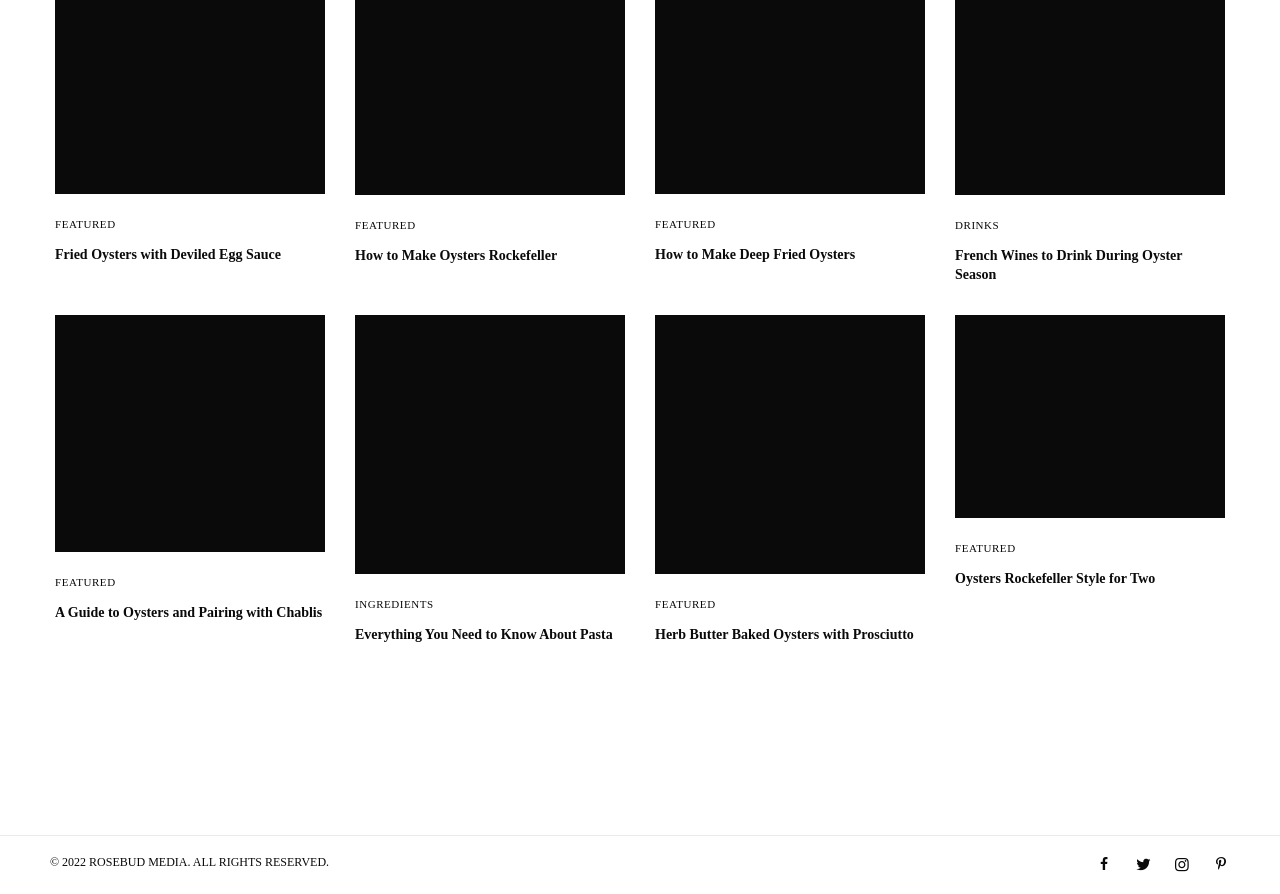Using the description: "alt="Ragu Bolognese"", identify the bounding box of the corresponding UI element in the screenshot.

[0.277, 0.352, 0.488, 0.642]